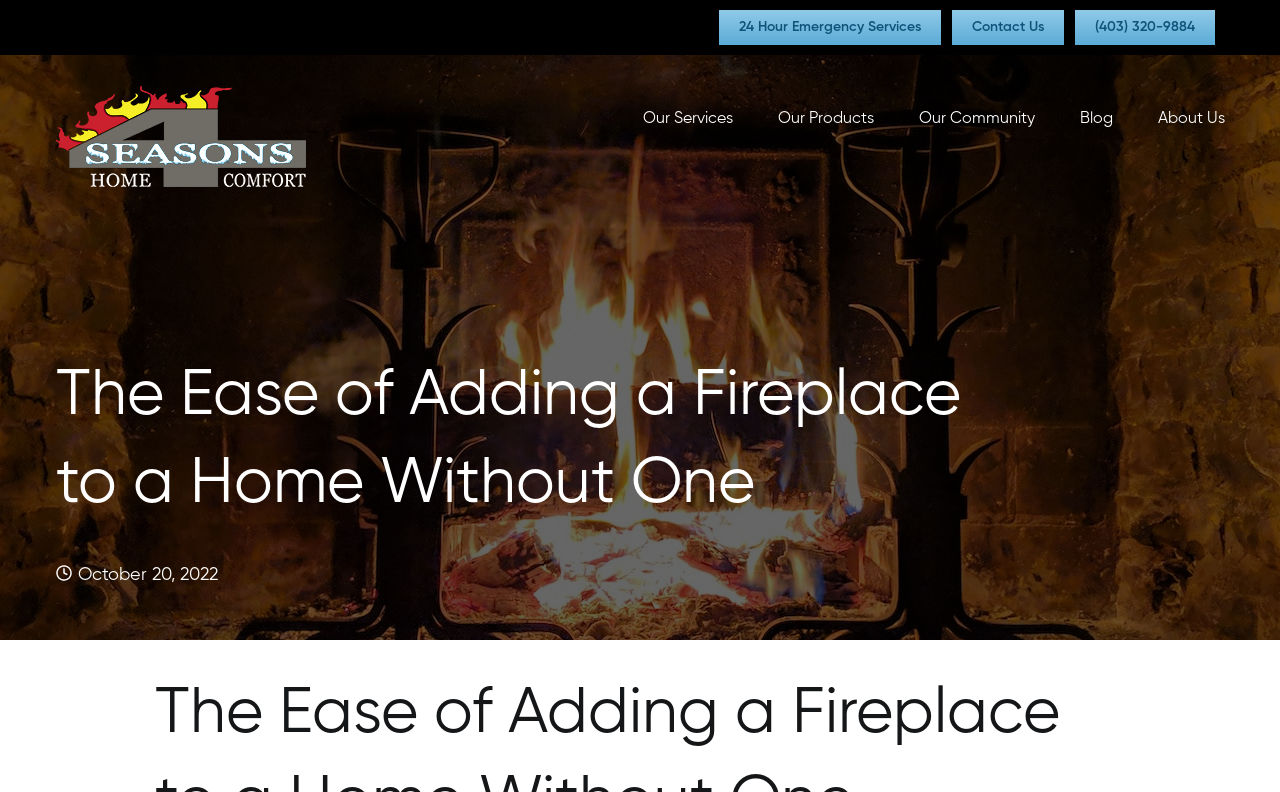Please find the bounding box coordinates of the clickable region needed to complete the following instruction: "Read the blog". The bounding box coordinates must consist of four float numbers between 0 and 1, i.e., [left, top, right, bottom].

[0.843, 0.122, 0.869, 0.179]